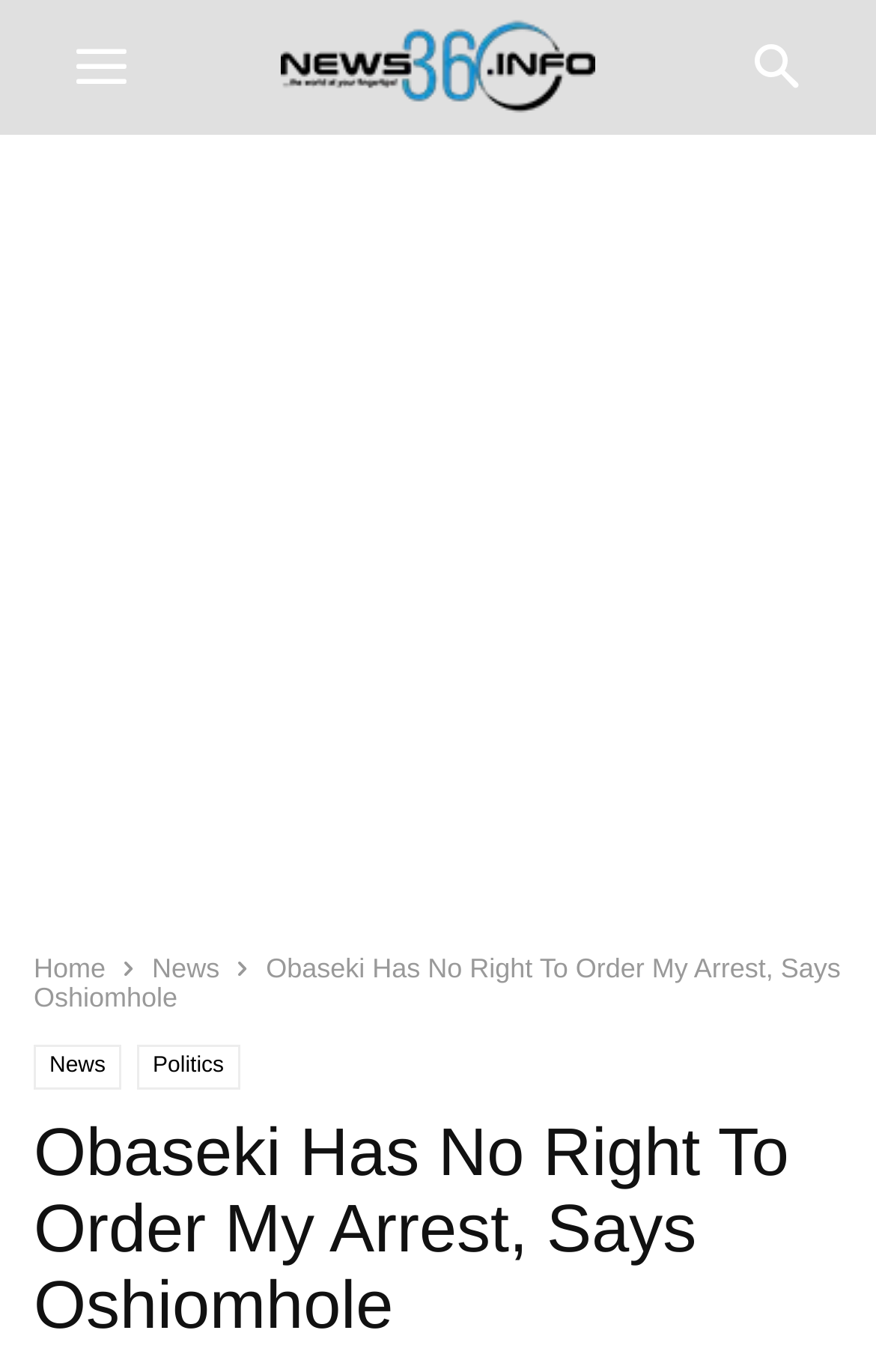Is there a search button on the webpage?
Observe the image and answer the question with a one-word or short phrase response.

Yes